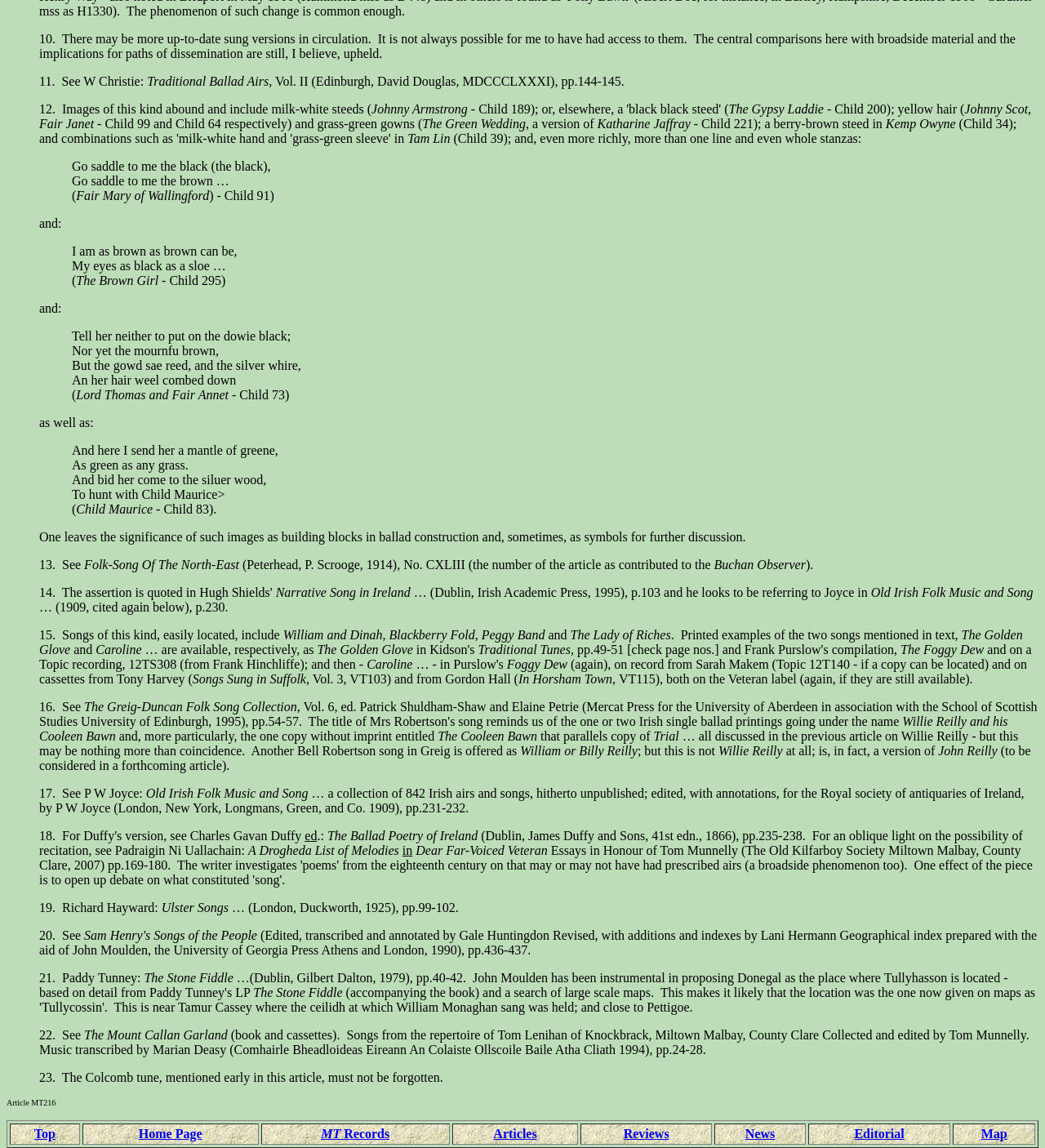What is the color of the steed in 'The Gypsy Laddie'?
From the details in the image, provide a complete and detailed answer to the question.

According to the text, in 'The Gypsy Laddie', the steed is described as 'milk-white', which is one of the examples of images found in traditional ballads.